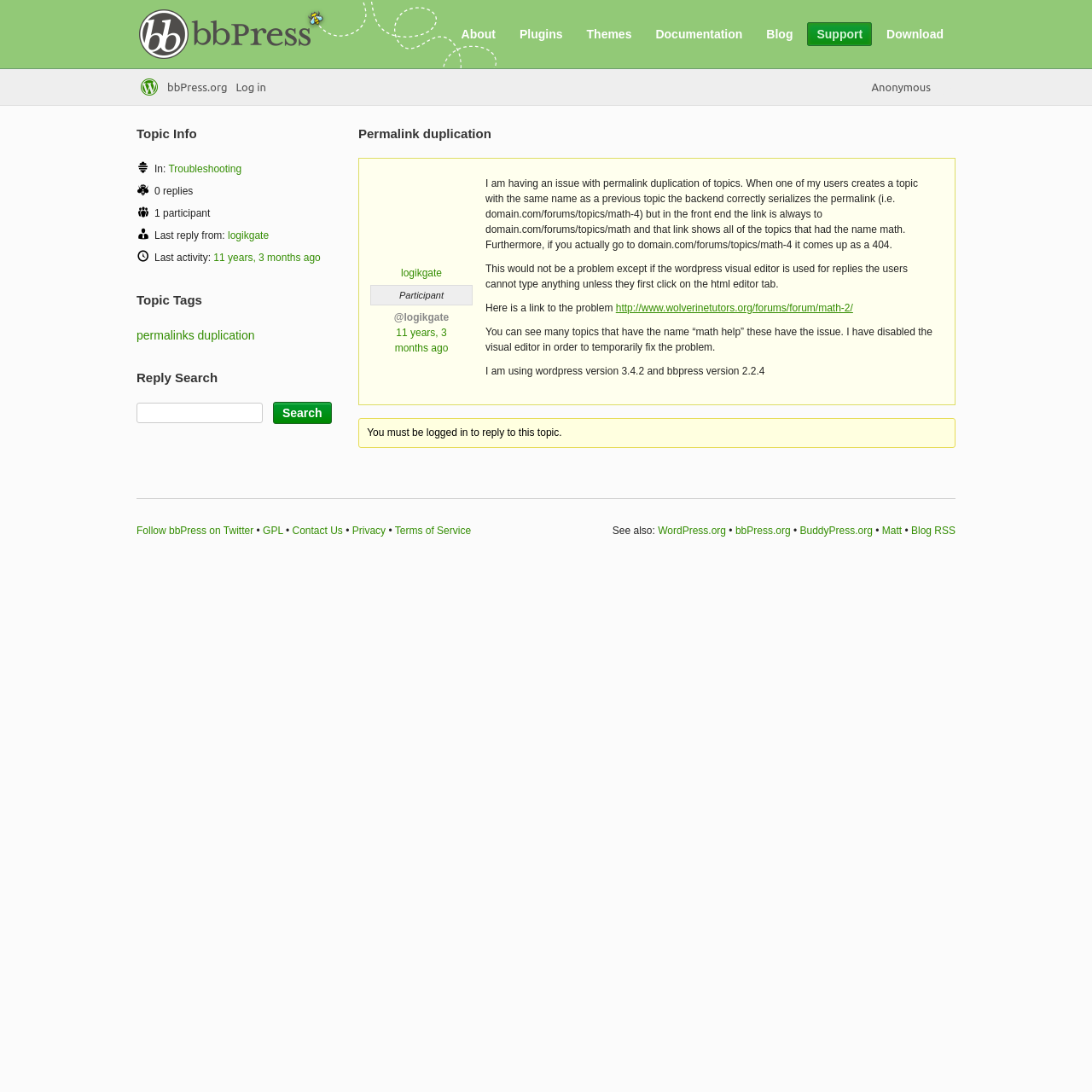Kindly provide the bounding box coordinates of the section you need to click on to fulfill the given instruction: "Click on the 'About' link".

[0.414, 0.02, 0.462, 0.042]